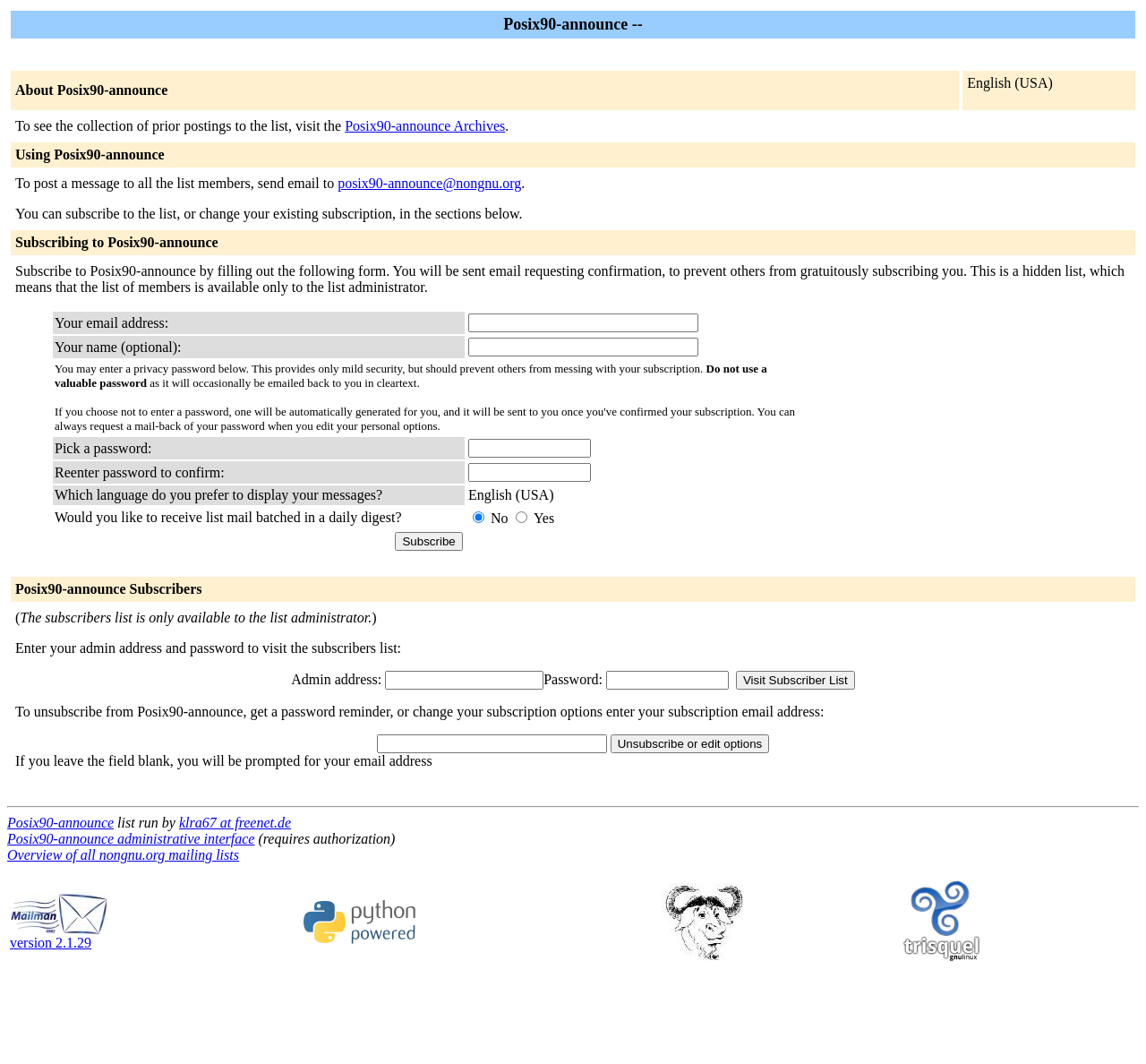Determine the bounding box of the UI component based on this description: "alt="Python Powered"". The bounding box coordinates should be four float values between 0 and 1, i.e., [left, top, right, bottom].

[0.26, 0.878, 0.369, 0.892]